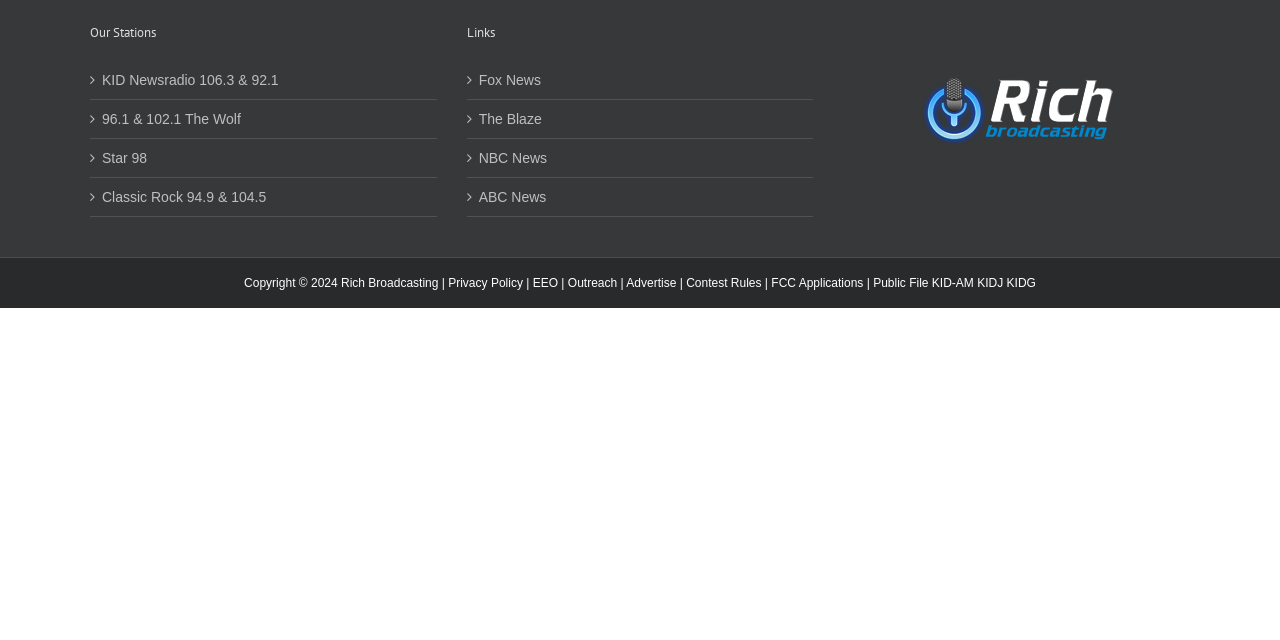Locate the UI element that matches the description Classic Rock 94.9 & 104.5 in the webpage screenshot. Return the bounding box coordinates in the format (top-left x, top-left y, bottom-right x, bottom-right y), with values ranging from 0 to 1.

[0.08, 0.294, 0.333, 0.322]